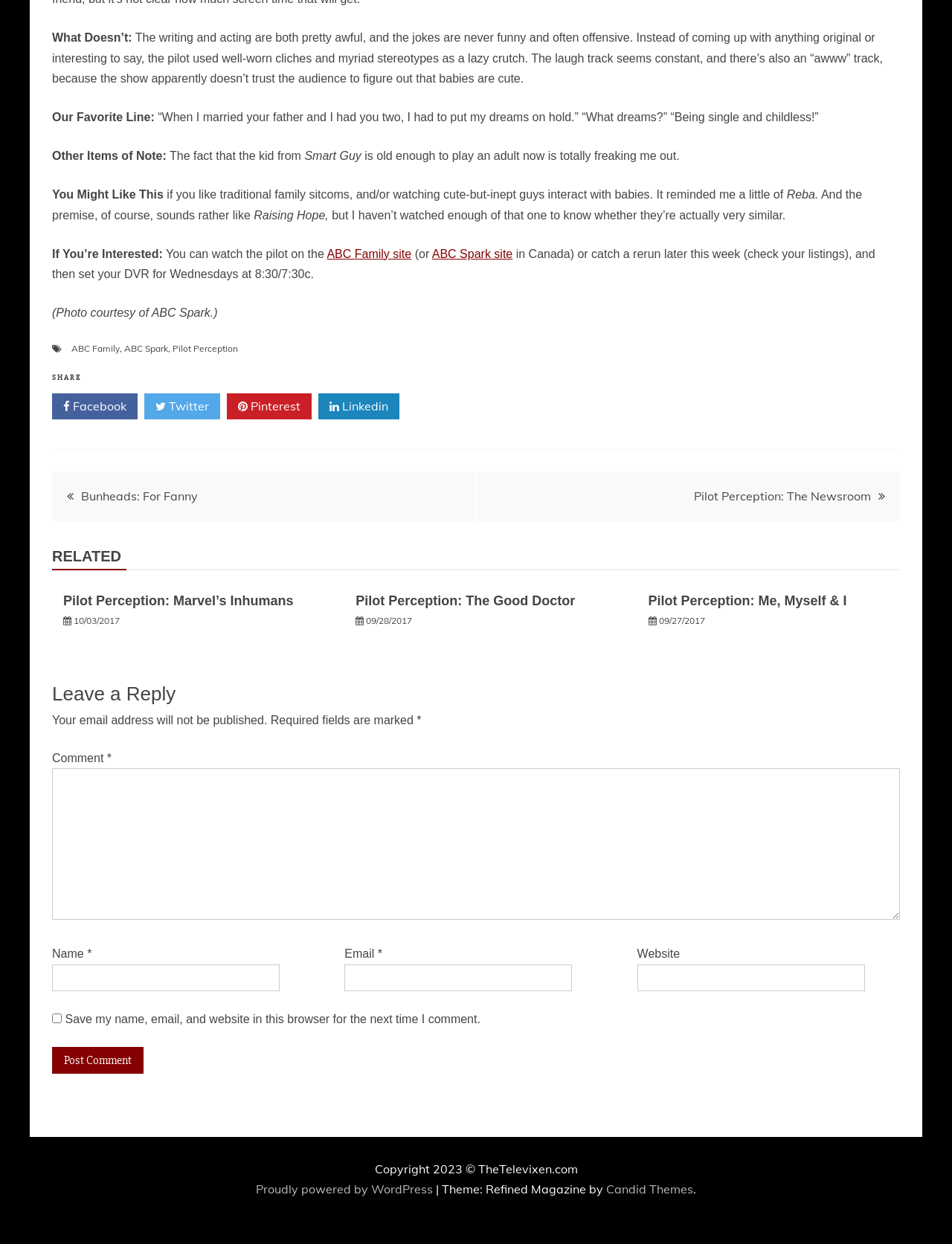Answer the question in one word or a short phrase:
What is the author's opinion on the show's premise?

Unimpressed